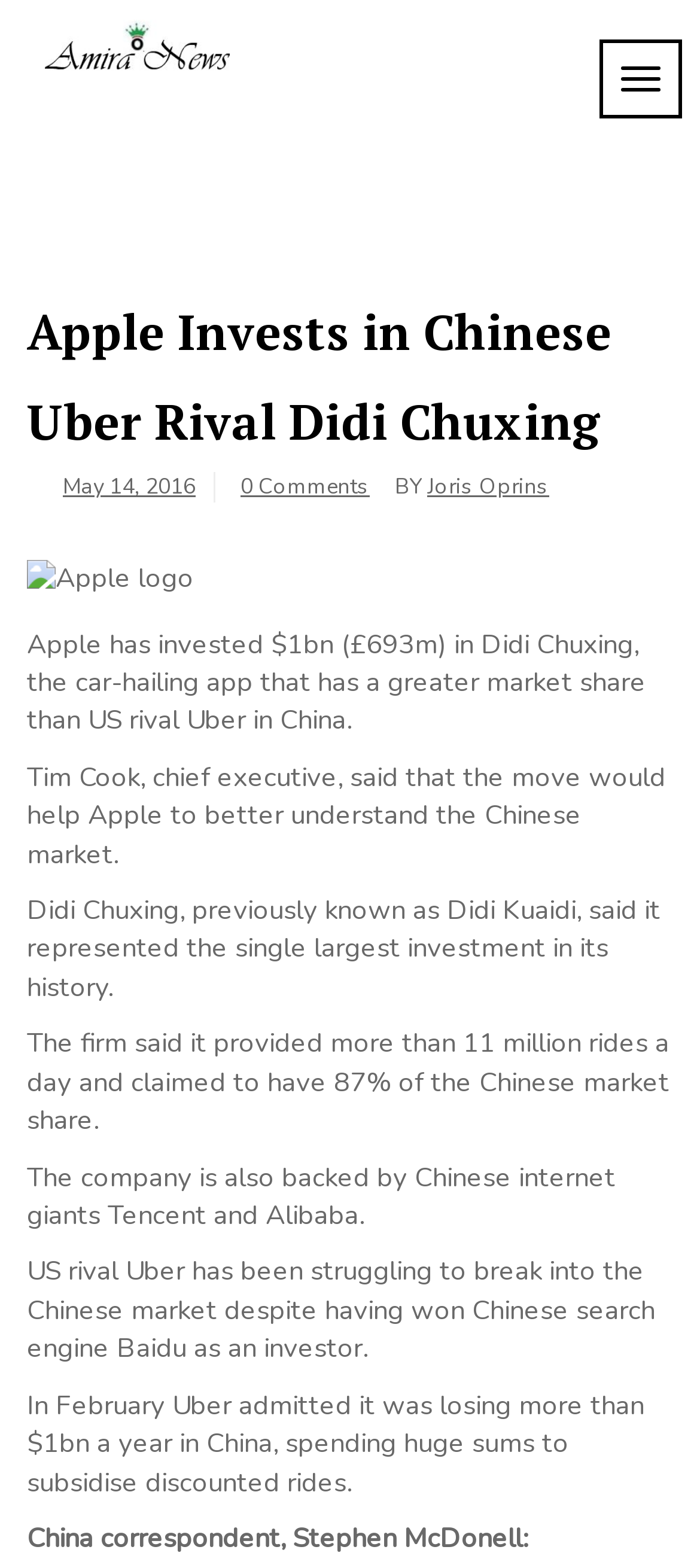Please determine and provide the text content of the webpage's heading.

Apple Invests in Chinese Uber Rival Didi Chuxing